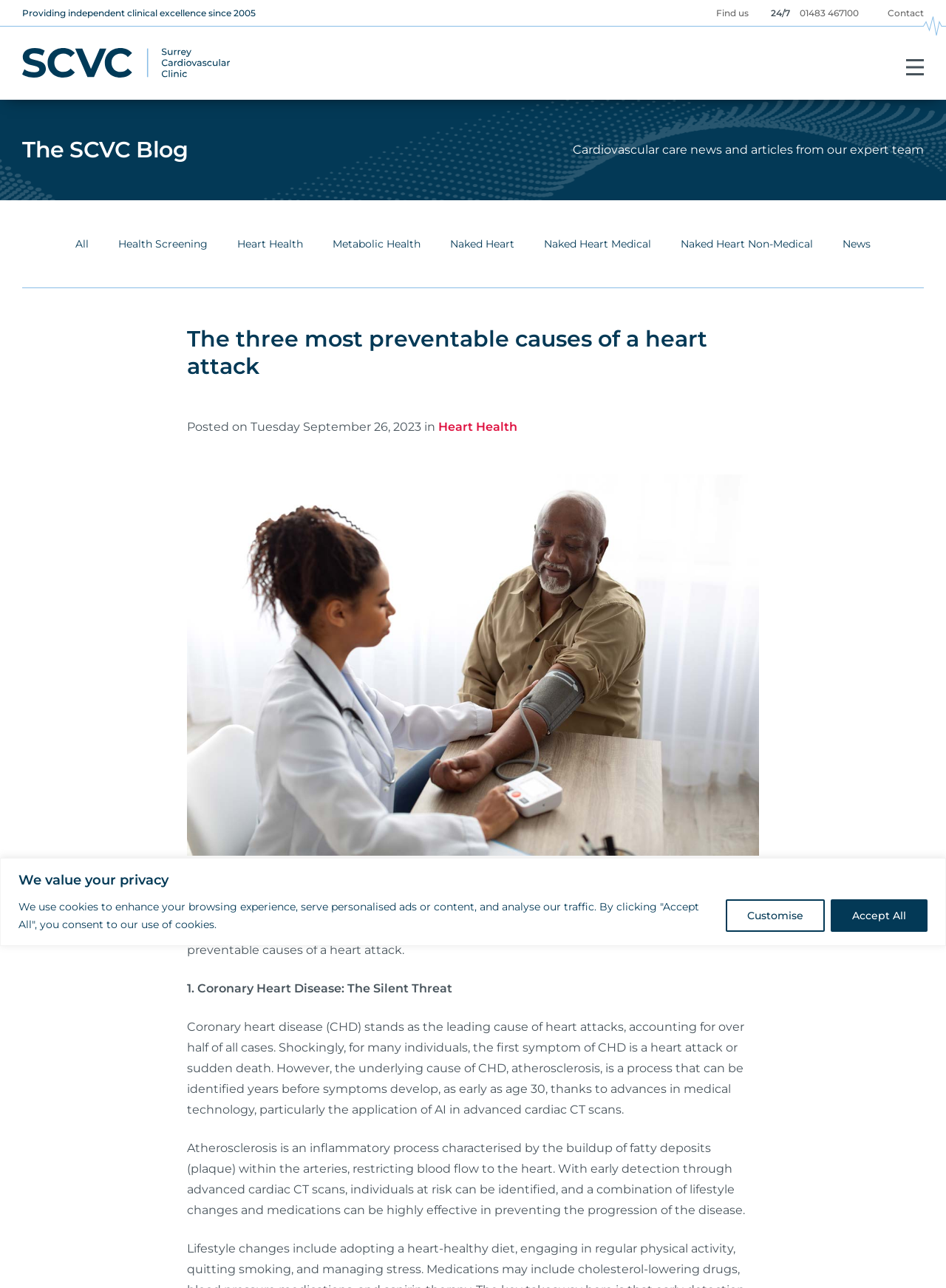Please determine the bounding box coordinates of the element's region to click in order to carry out the following instruction: "Click the 'Health Screening' link". The coordinates should be four float numbers between 0 and 1, i.e., [left, top, right, bottom].

[0.125, 0.178, 0.22, 0.201]